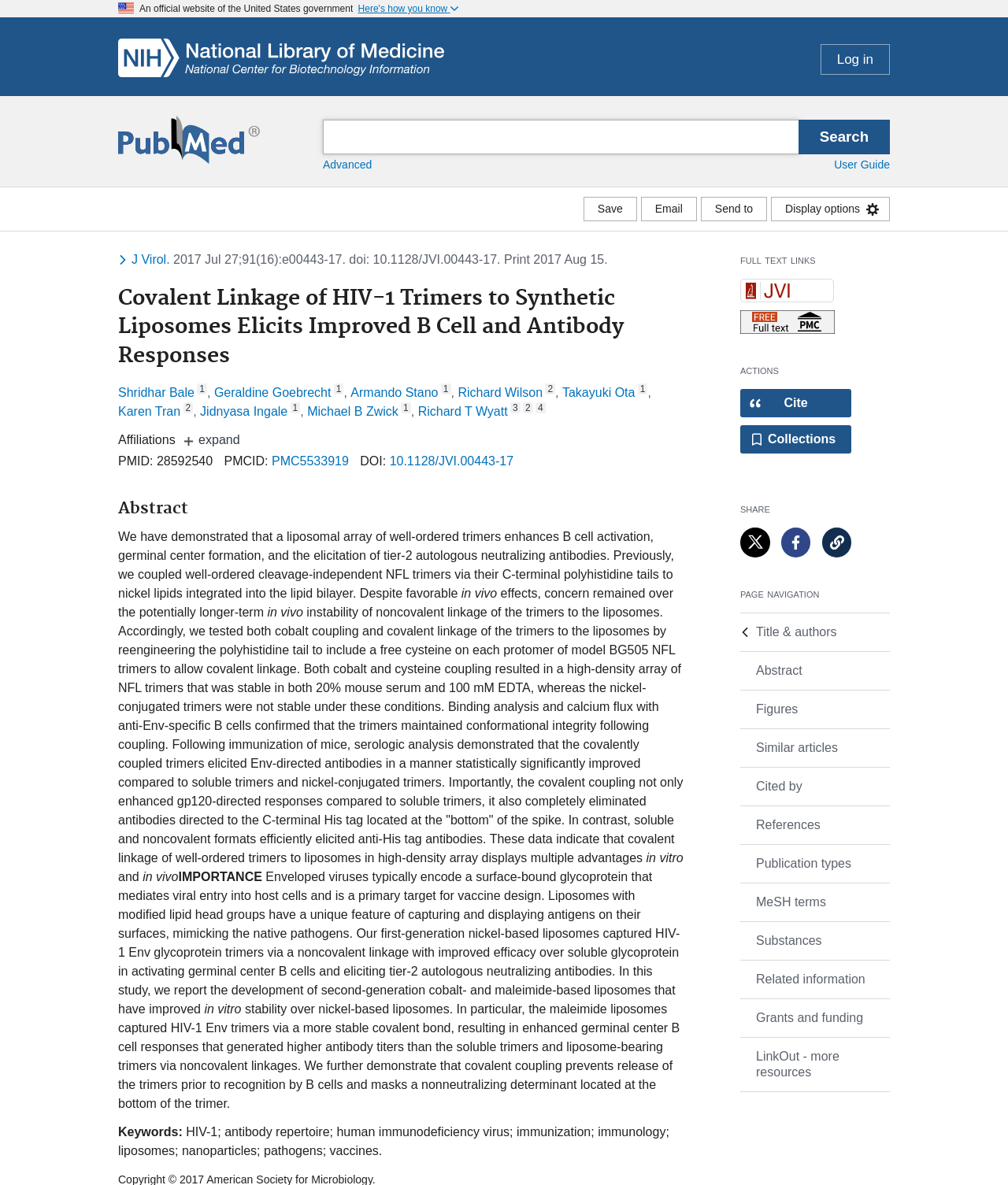Find the bounding box of the UI element described as: "Takayuki Ota". The bounding box coordinates should be given as four float values between 0 and 1, i.e., [left, top, right, bottom].

[0.558, 0.326, 0.63, 0.337]